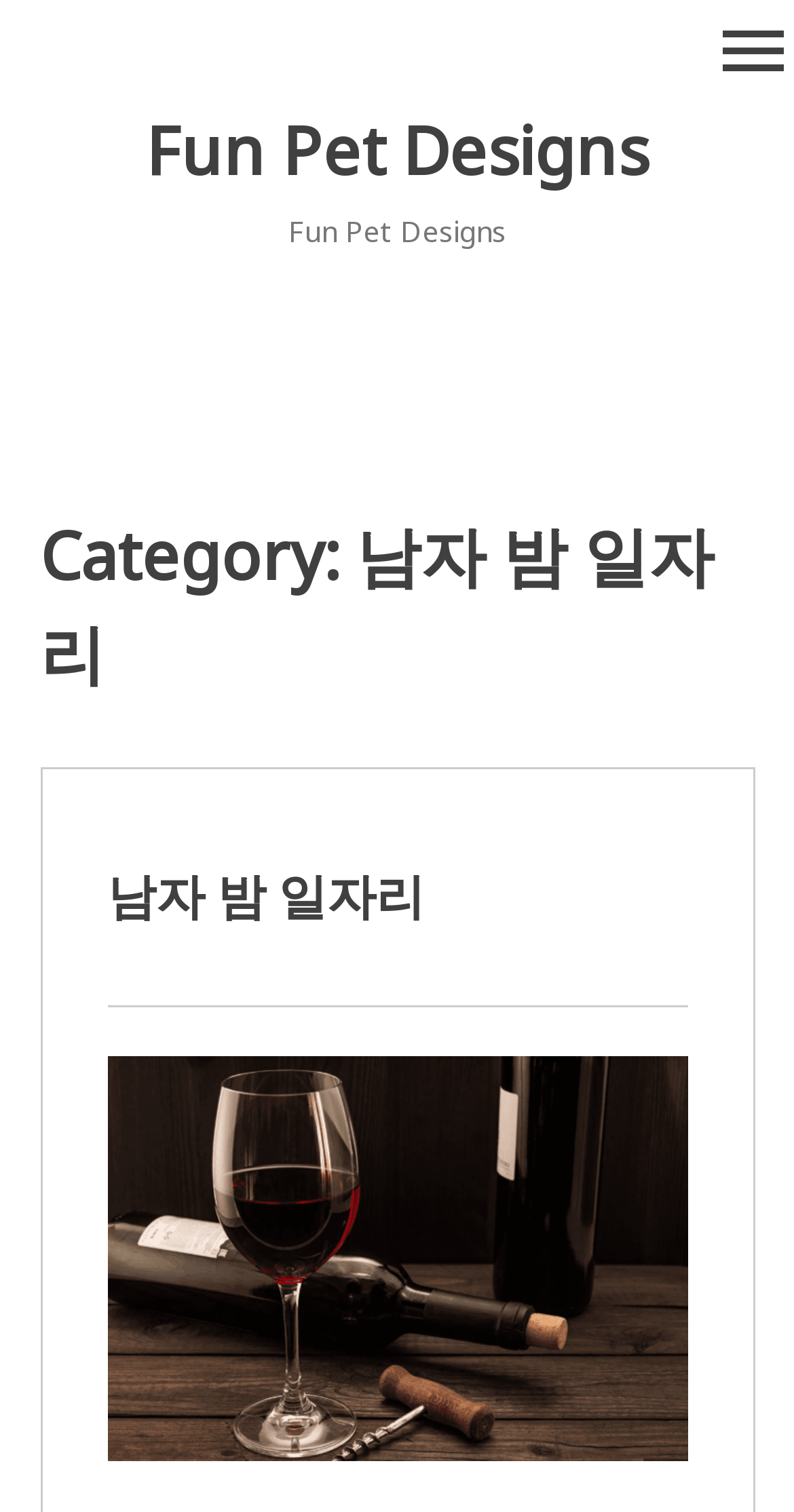Bounding box coordinates are specified in the format (top-left x, top-left y, bottom-right x, bottom-right y). All values are floating point numbers bounded between 0 and 1. Please provide the bounding box coordinate of the region this sentence describes: menu close

[0.897, 0.007, 1.0, 0.061]